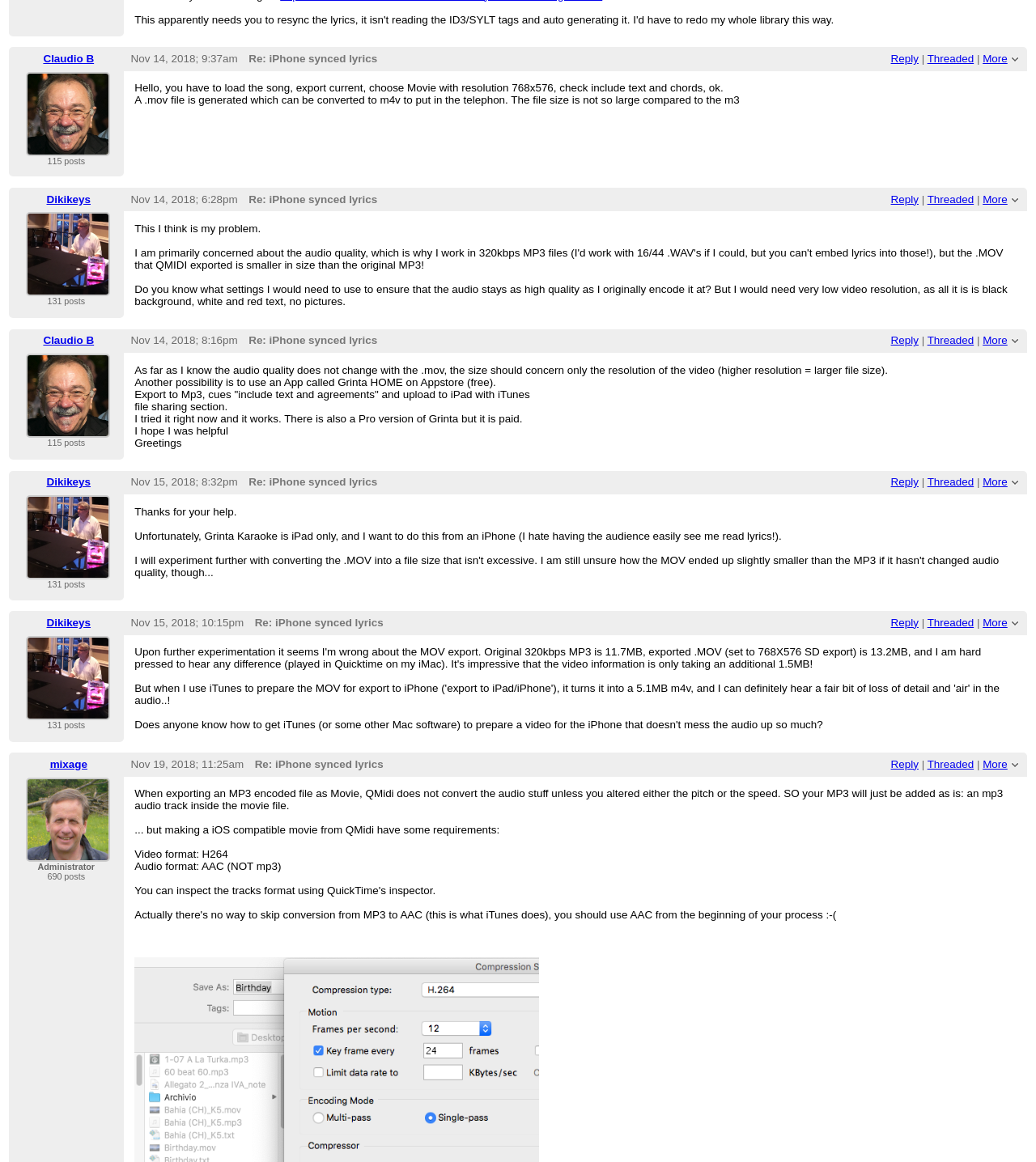Locate the bounding box of the UI element described in the following text: "More".

[0.949, 0.166, 0.972, 0.177]